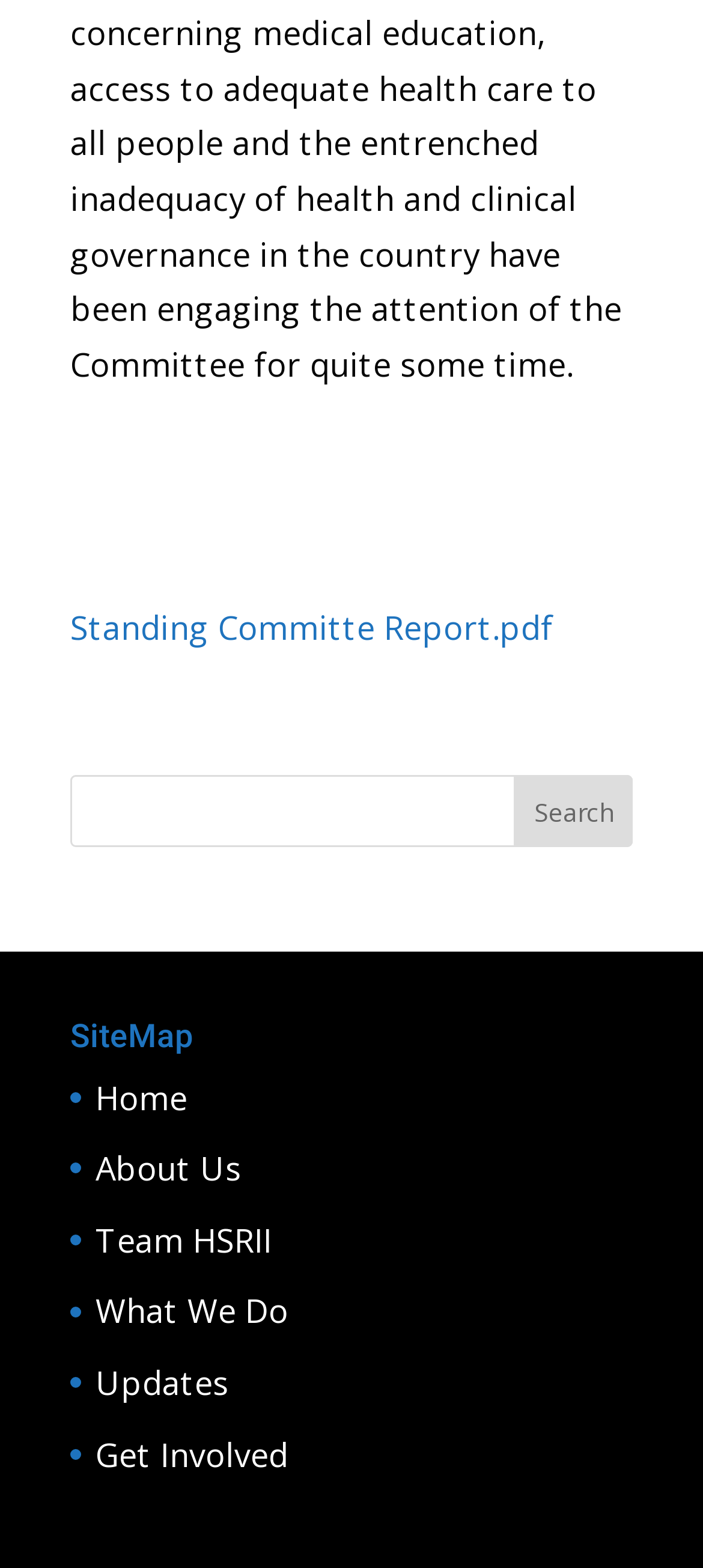Reply to the question with a brief word or phrase: What is the purpose of the textbox?

Search